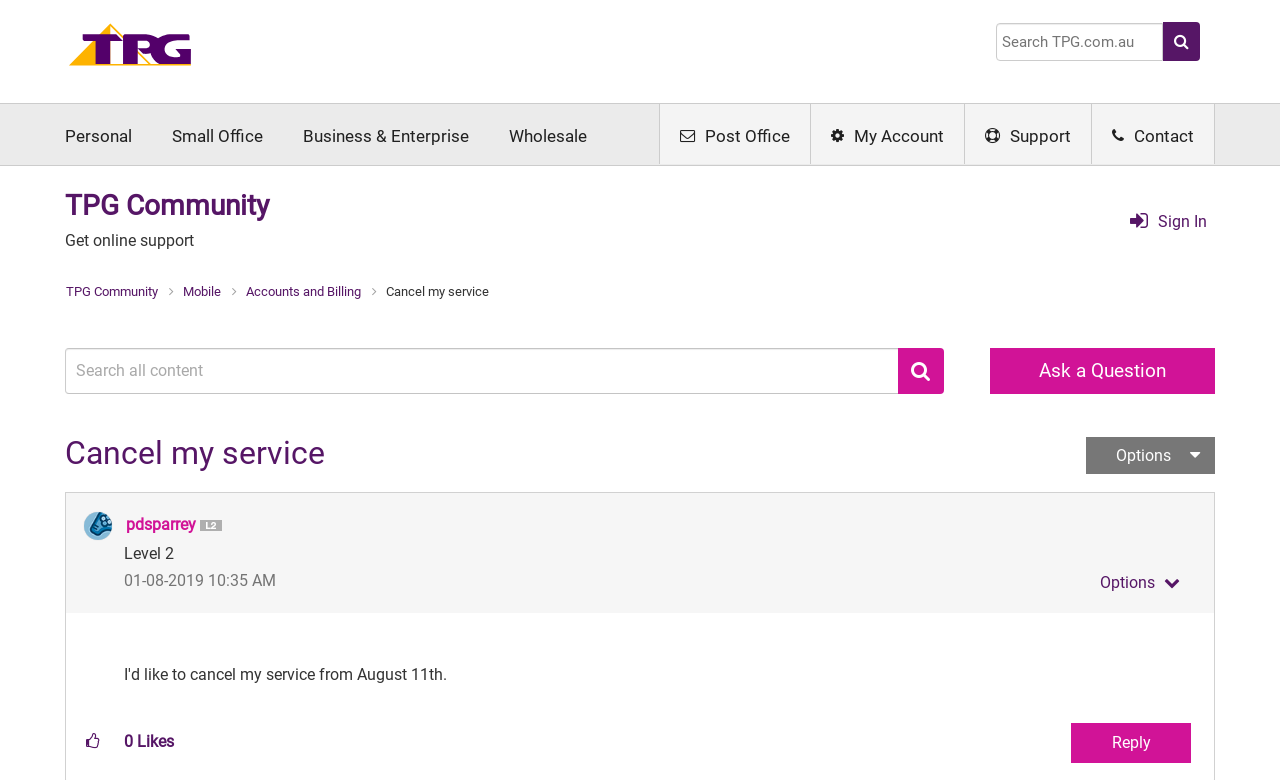Use a single word or phrase to respond to the question:
What is the name of the community?

TPG Community